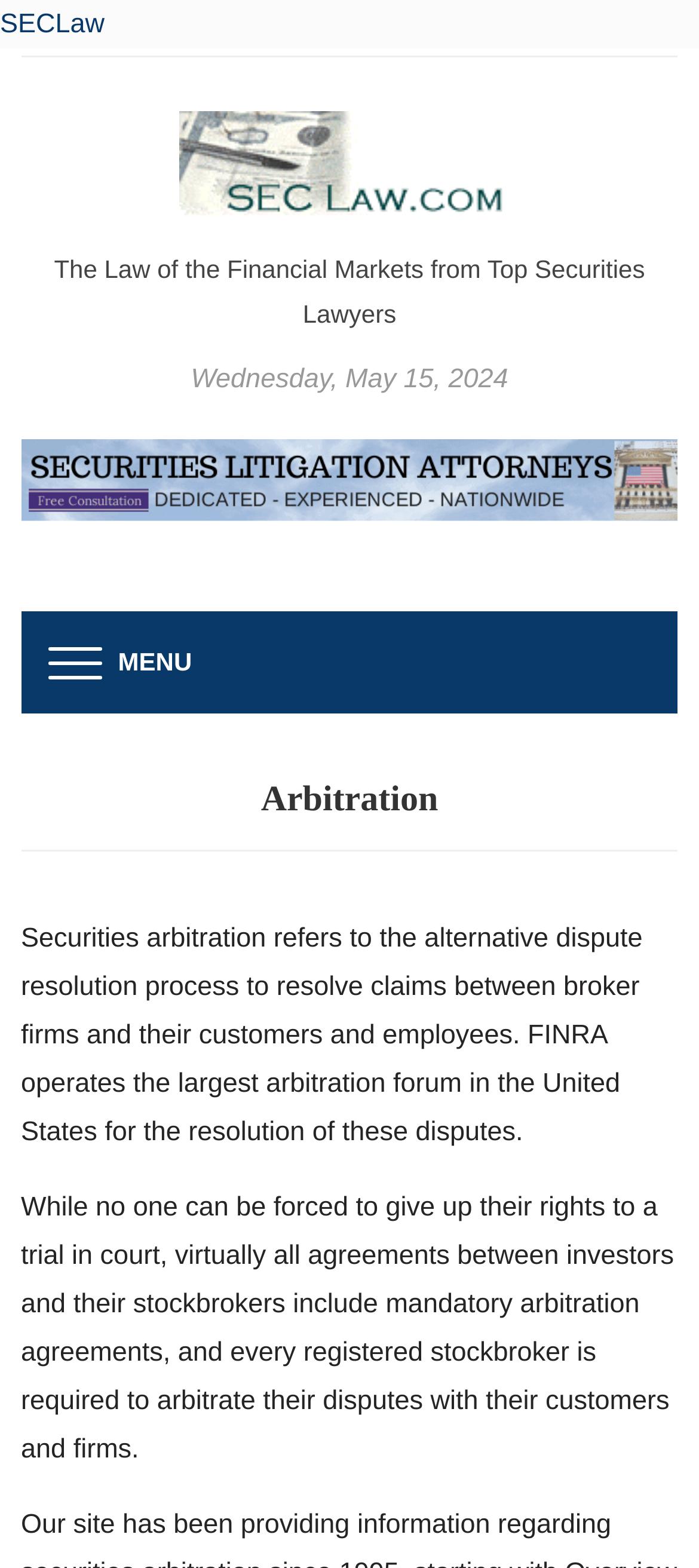Identify the bounding box coordinates of the HTML element based on this description: "SECLaw".

[0.0, 0.006, 0.15, 0.025]